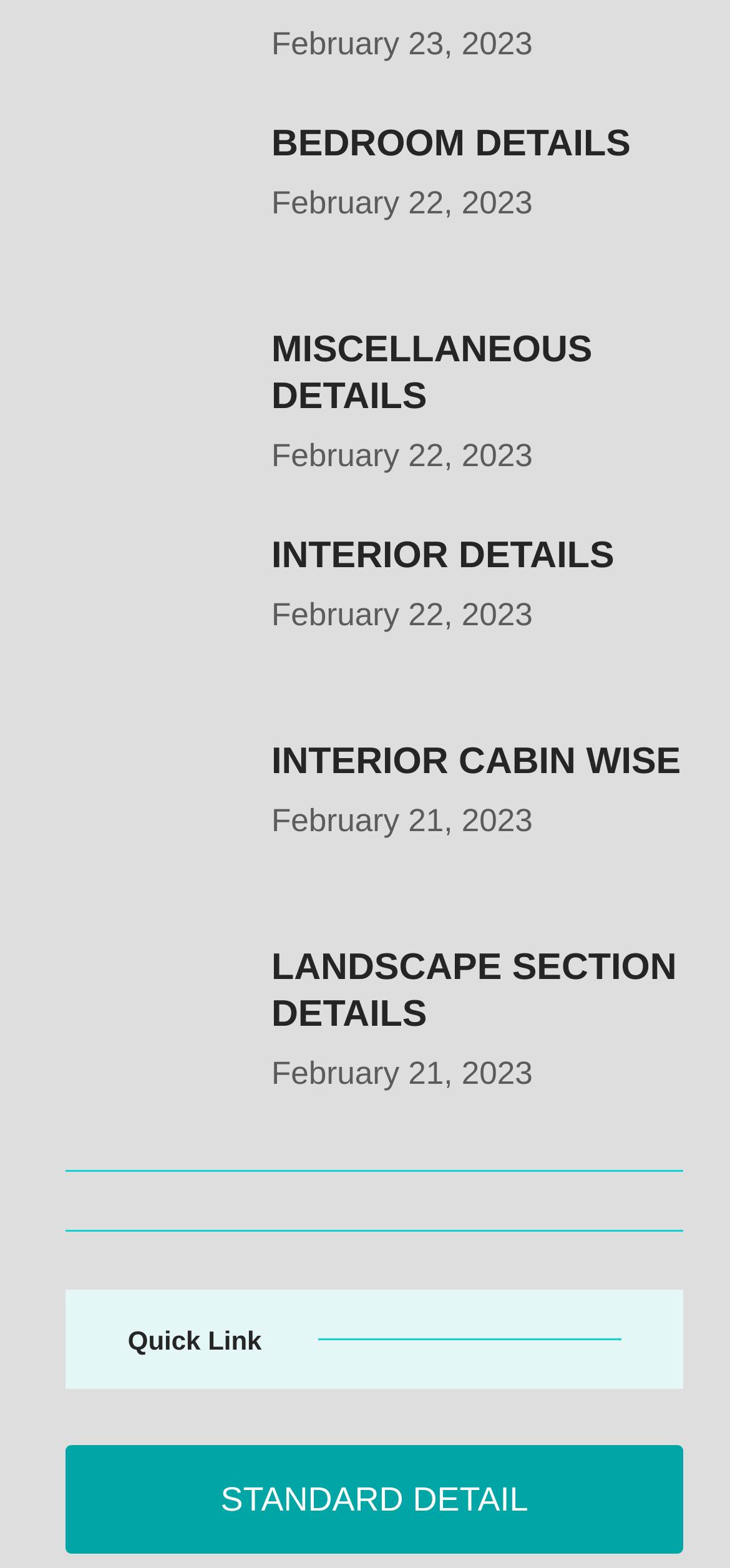Determine the bounding box coordinates of the UI element described by: "February 22, 2023".

[0.372, 0.381, 0.73, 0.403]